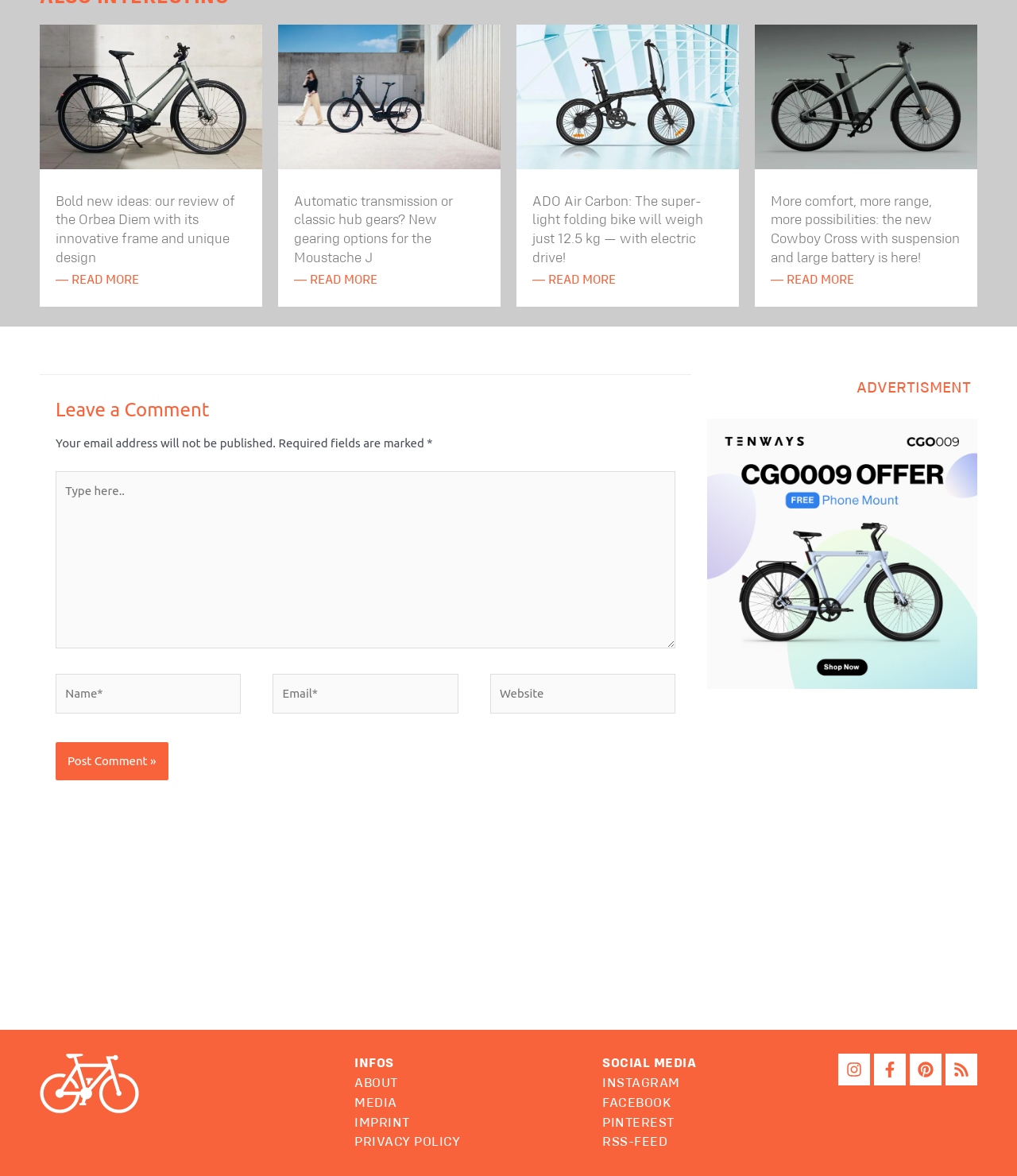Determine the bounding box coordinates of the clickable region to carry out the instruction: "Visit the ABOUT page".

[0.348, 0.916, 0.391, 0.927]